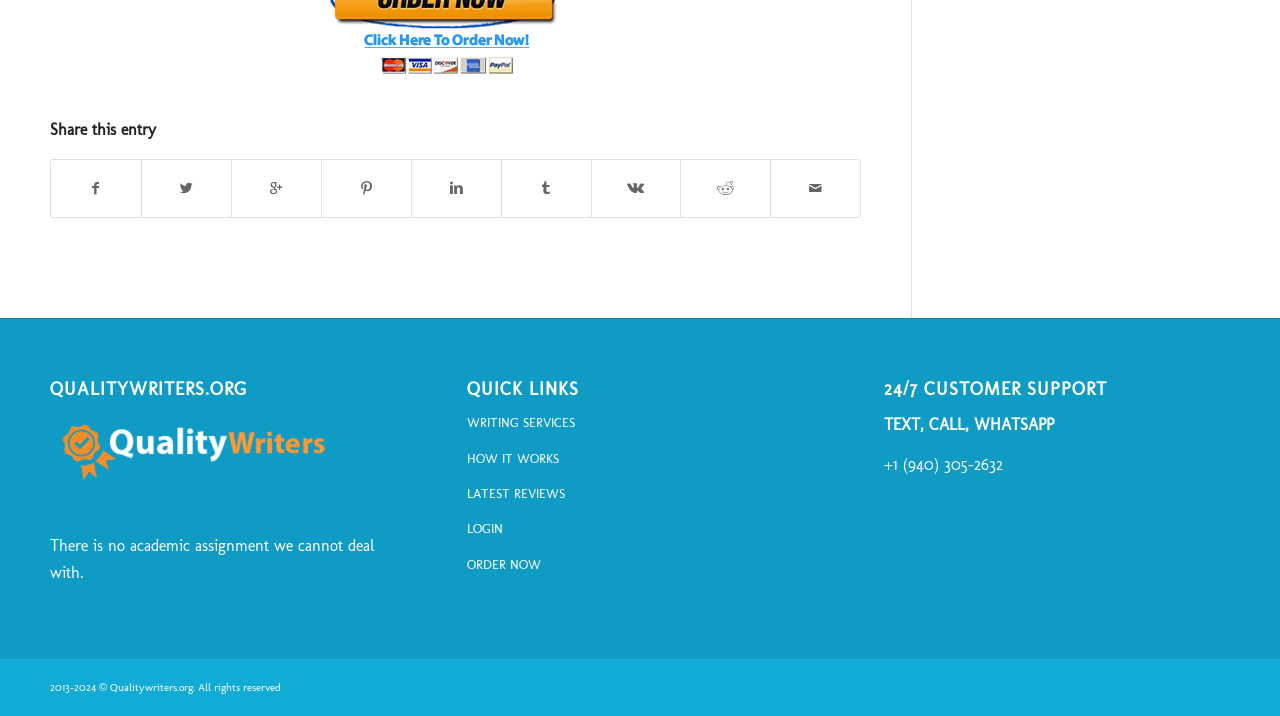What is the name of the website?
Refer to the screenshot and answer in one word or phrase.

Qualitywriters.org